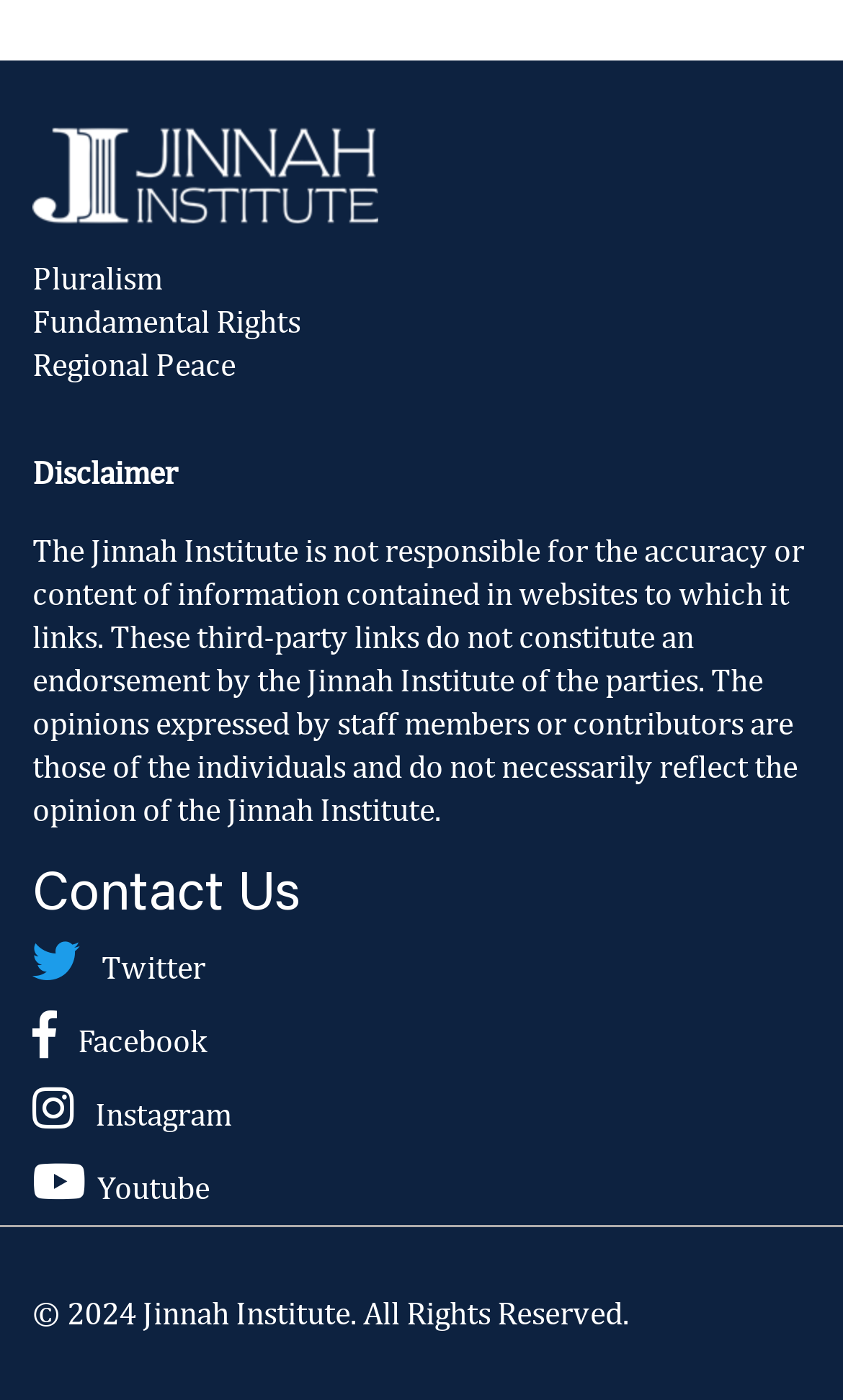How many lines of disclaimer text are there?
Respond to the question with a well-detailed and thorough answer.

The disclaimer section has three lines of text, which describe the institute's responsibility for linked websites and the opinions expressed by staff members or contributors.